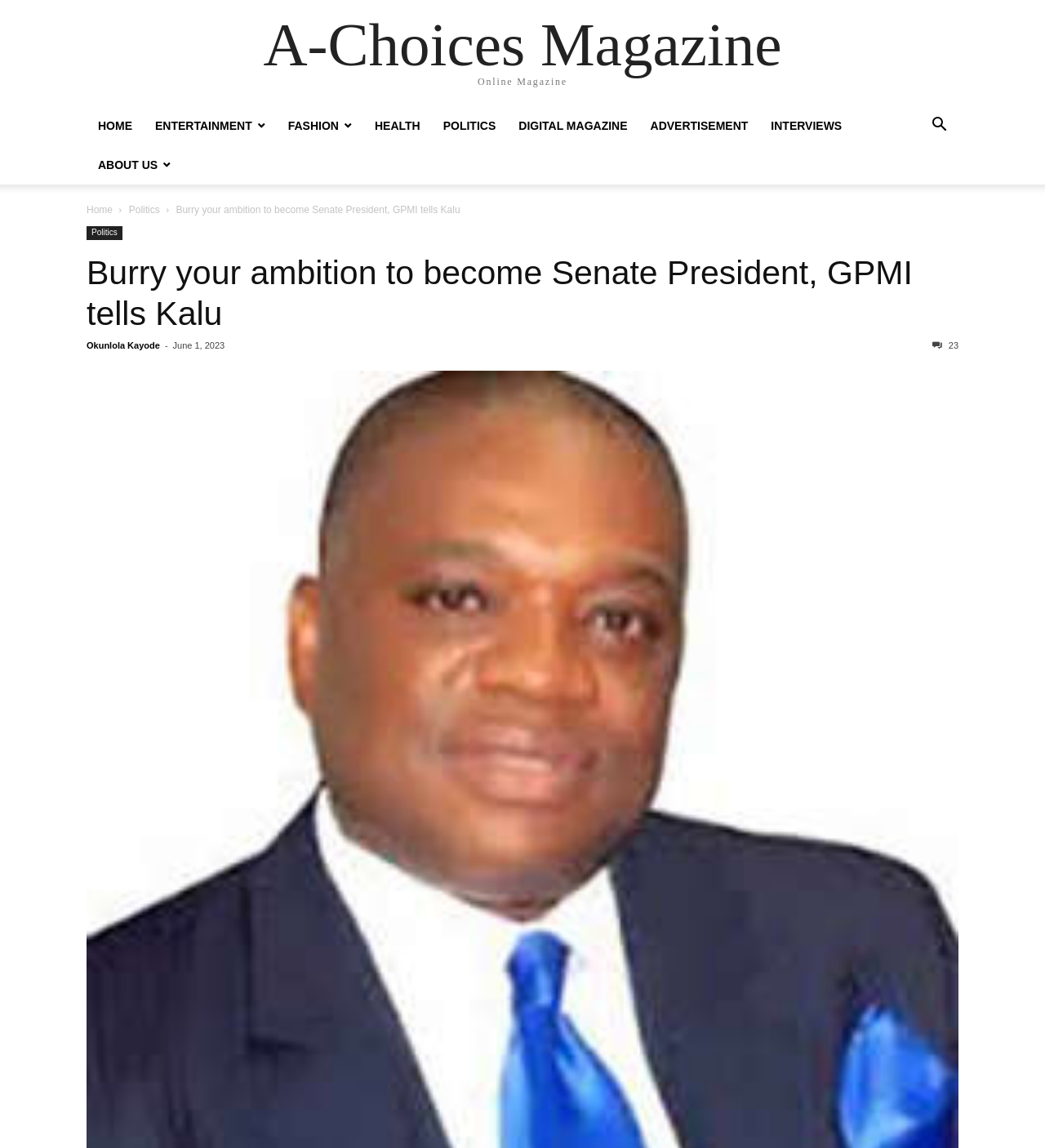Analyze the image and answer the question with as much detail as possible: 
How many links are there in the top navigation bar?

I counted the number of links in the top navigation bar, which are HOME, ENTERTAINMENT, FASHION, HEALTH, POLITICS, DIGITAL MAGAZINE, ADVERTISEMENT, and ABOUT US, and found that there are 8 links.